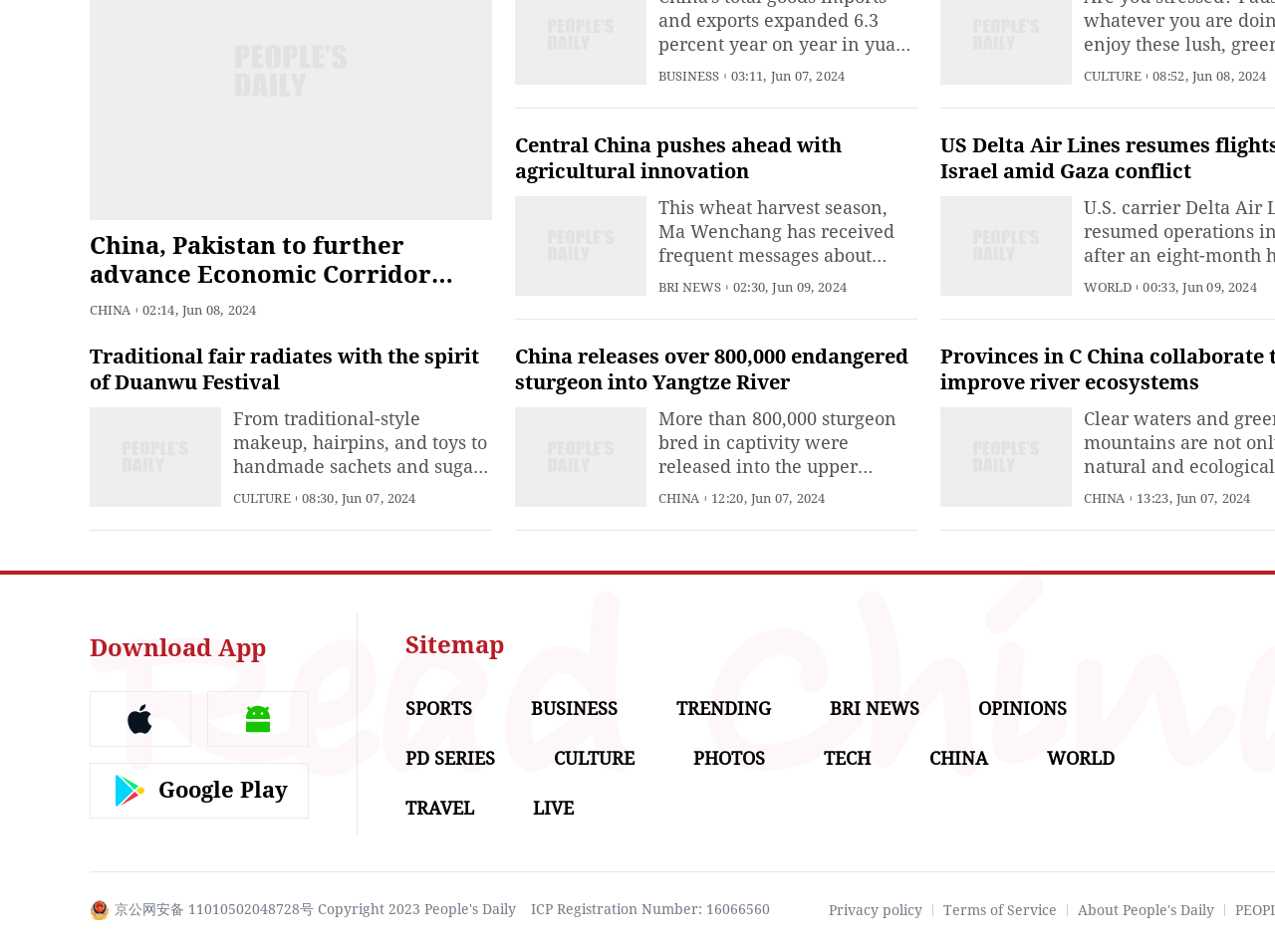What is the name of the publication behind the webpage?
Based on the screenshot, respond with a single word or phrase.

People's Daily